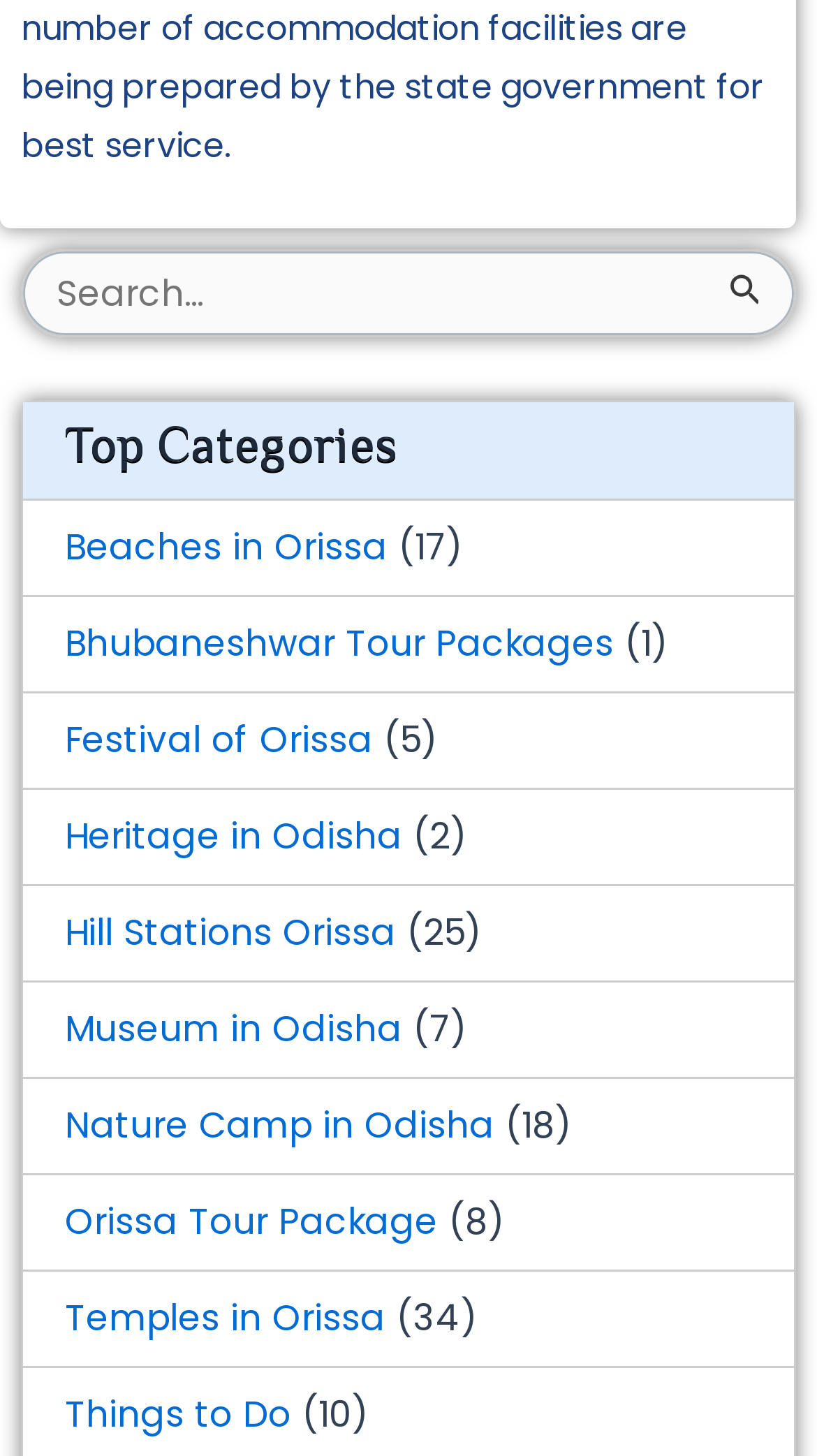Identify the coordinates of the bounding box for the element that must be clicked to accomplish the instruction: "Search for something".

[0.028, 0.173, 0.972, 0.23]